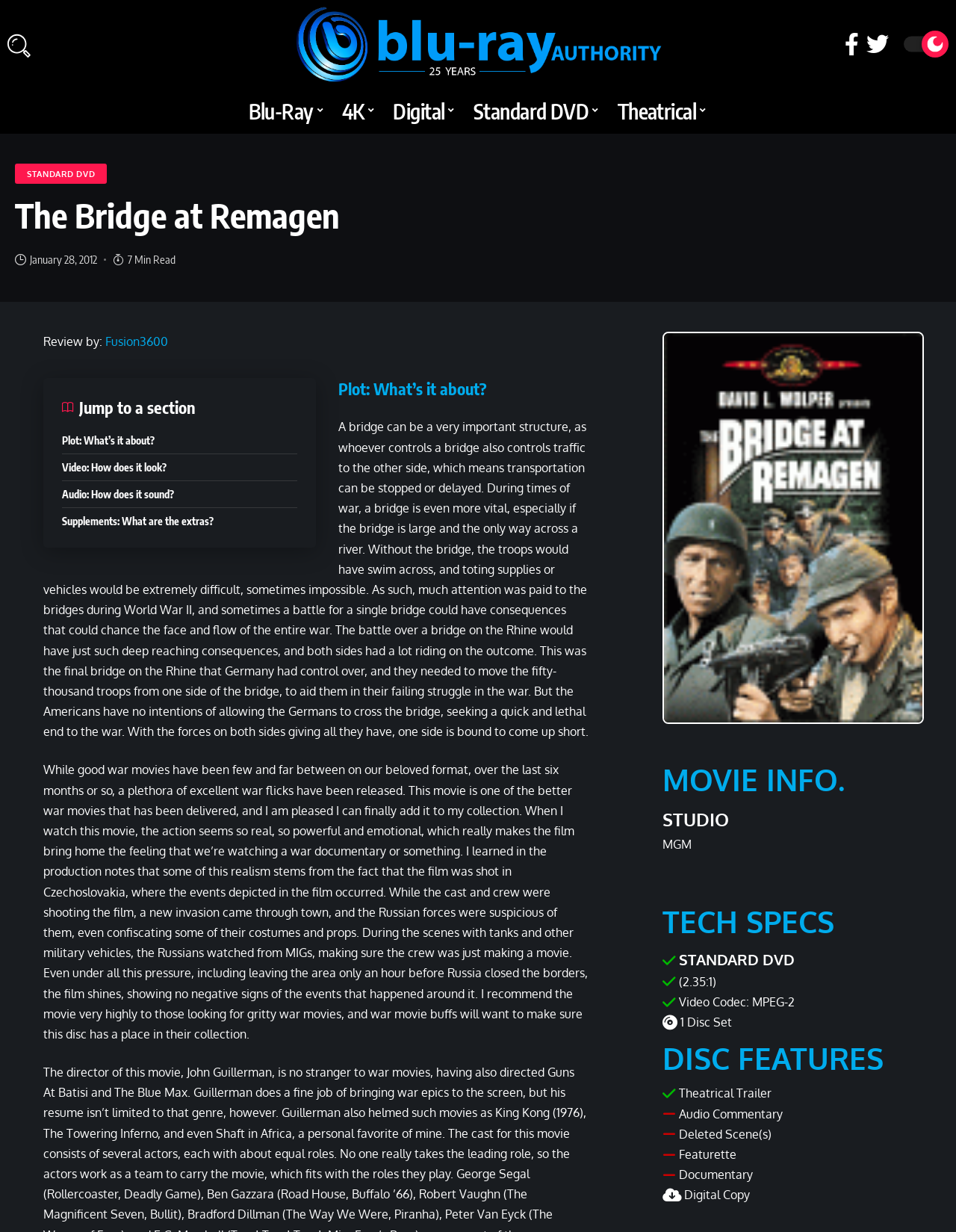Please answer the following question using a single word or phrase: 
How many minutes does it take to read the review?

7 Min